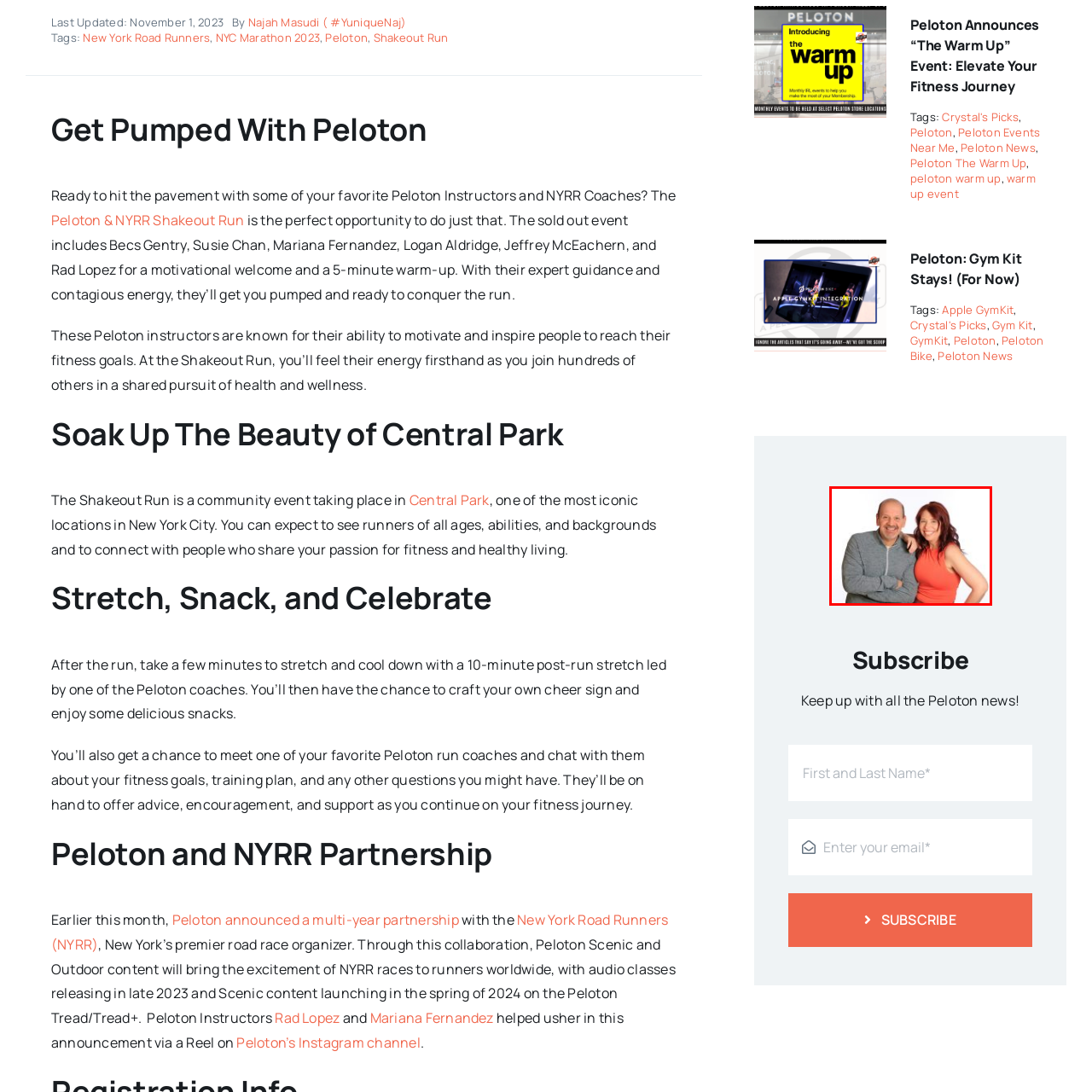Focus on the section within the red boundary and provide a detailed description.

The image features two individuals posing together and smiling warmly at the camera. On the left, a man with a friendly demeanor is dressed in a light gray zip-up jacket, while on the right, a woman exudes enthusiasm and confidence, wearing a vibrant orange sleeveless top. Their body language suggests camaraderie and positivity, reflecting the energetic atmosphere associated with fitness and wellness events. This image may symbolize the connection and support fostered within communities focused on health, such as the Peloton and New York Road Runners partnership, which aims to inspire individuals to engage in fitness activities and celebrate healthy living together.